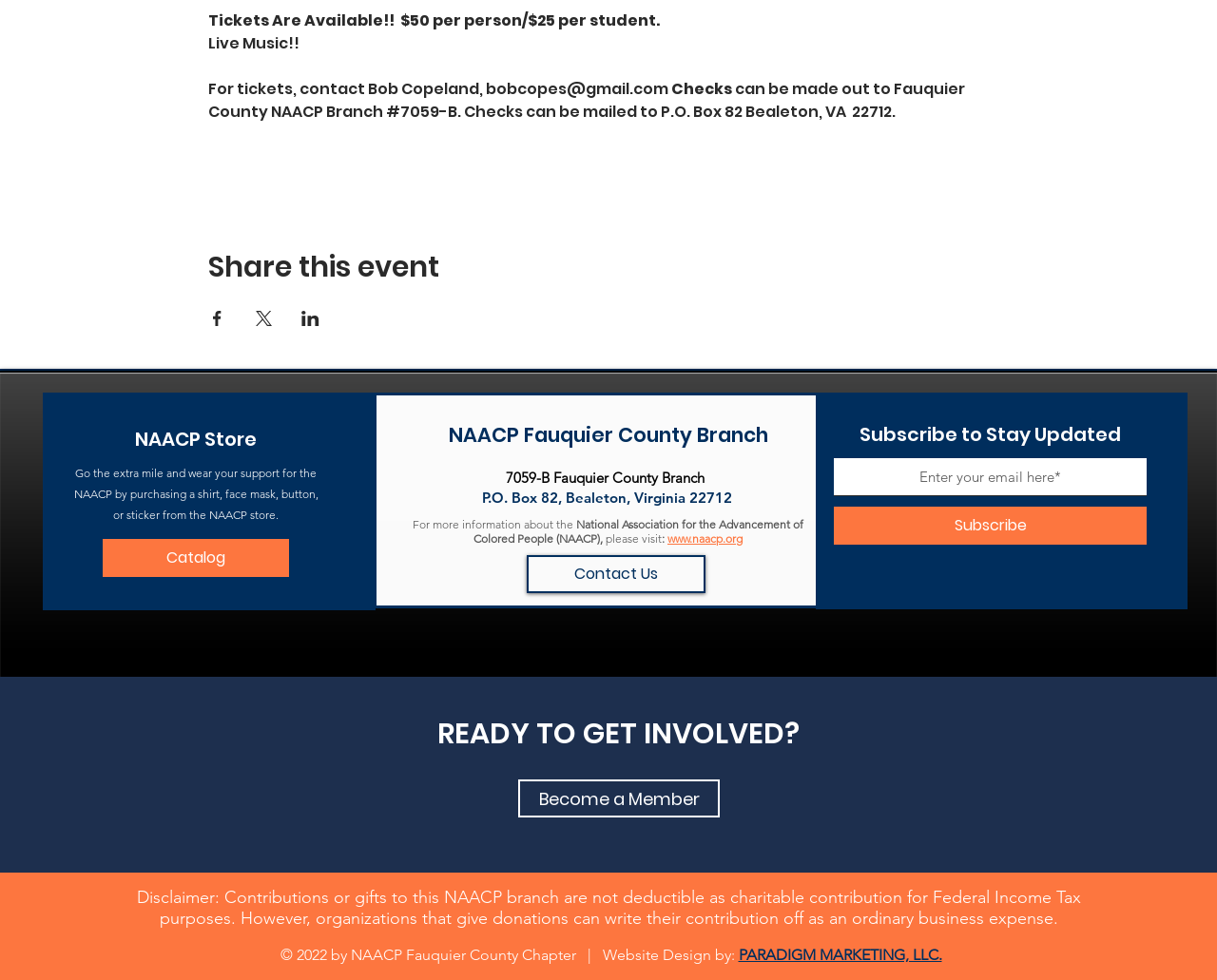How can I contact for tickets?
Using the image, answer in one word or phrase.

Bob Copeland